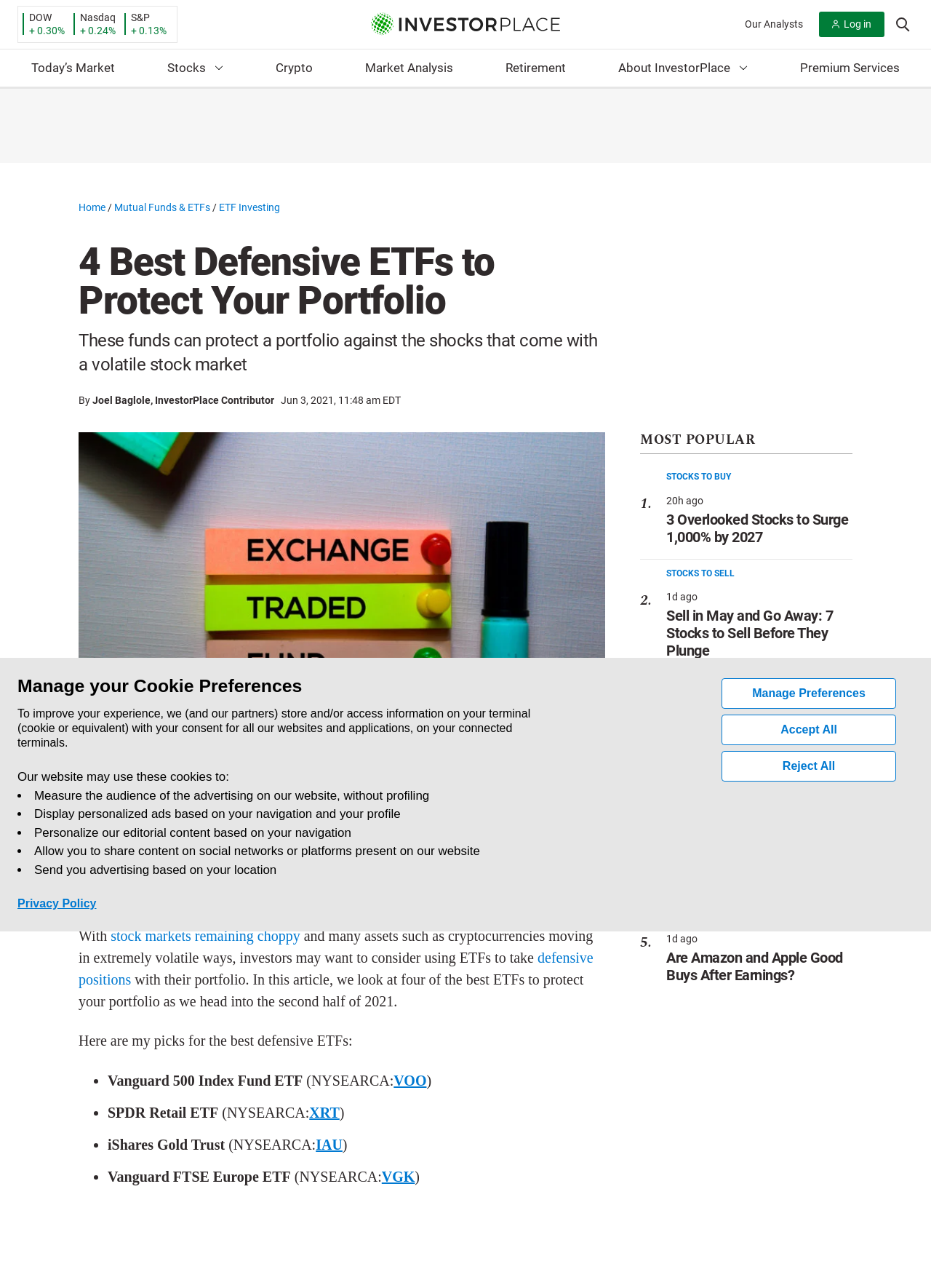Reply to the question with a single word or phrase:
What is the purpose of ETFs according to the article?

Diversification and protection